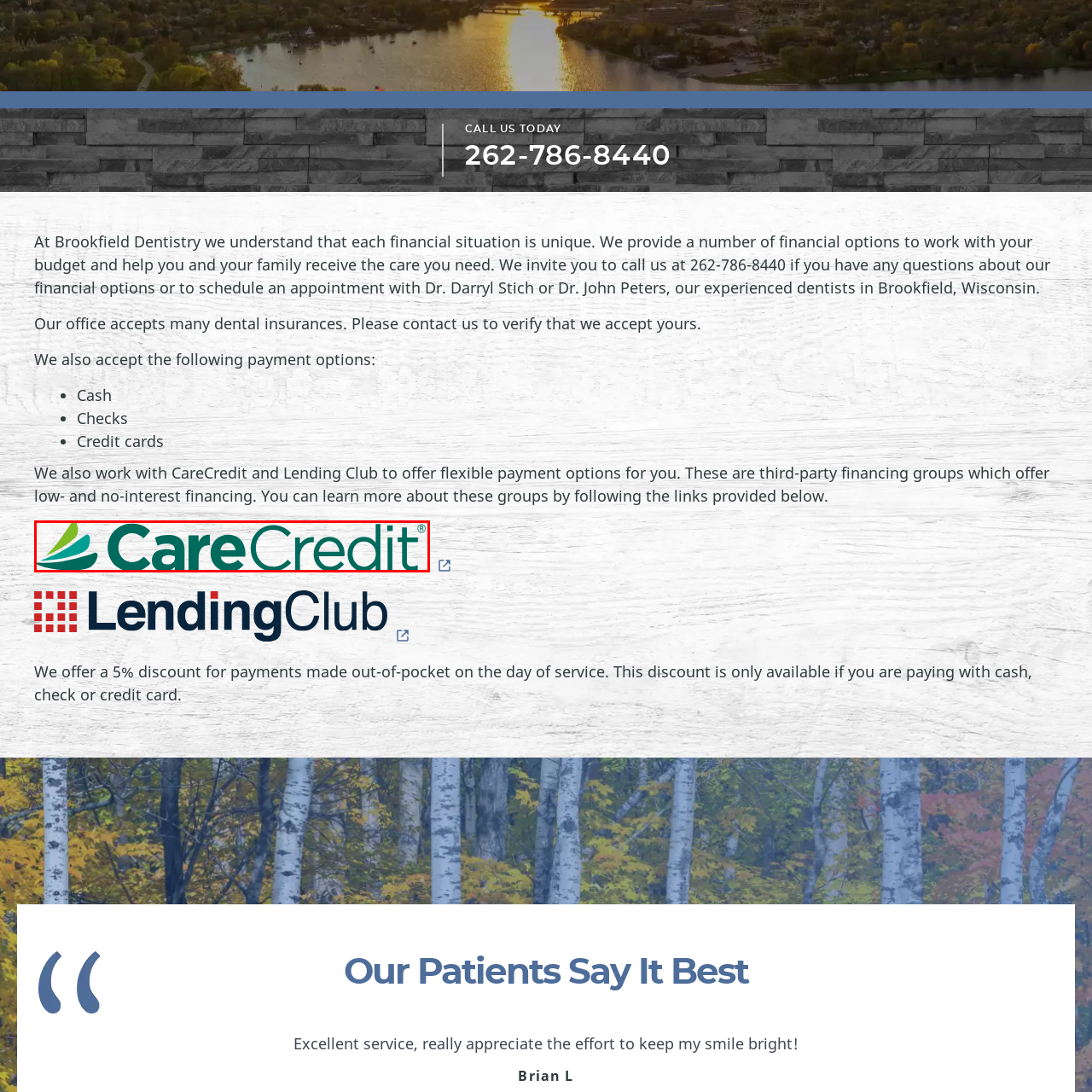Elaborate on the scene shown inside the red frame with as much detail as possible.

The image prominently features the logo of CareCredit, a financing service designed to help patients manage healthcare expenses. The logo includes the name "CareCredit" in a bold, teal font, complemented by a distinctive green swoosh above the "C" that symbolizes support and growth. This financing option is offered by Brookfield Dentistry to assist patients with paying for dental care, making it a valuable choice for those looking for flexible financial solutions. The link associated with this logo invites visitors to learn more, opening in a new tab for convenience. This integration of CareCredit reflects the practice's commitment to accommodating various financial needs for their clients.